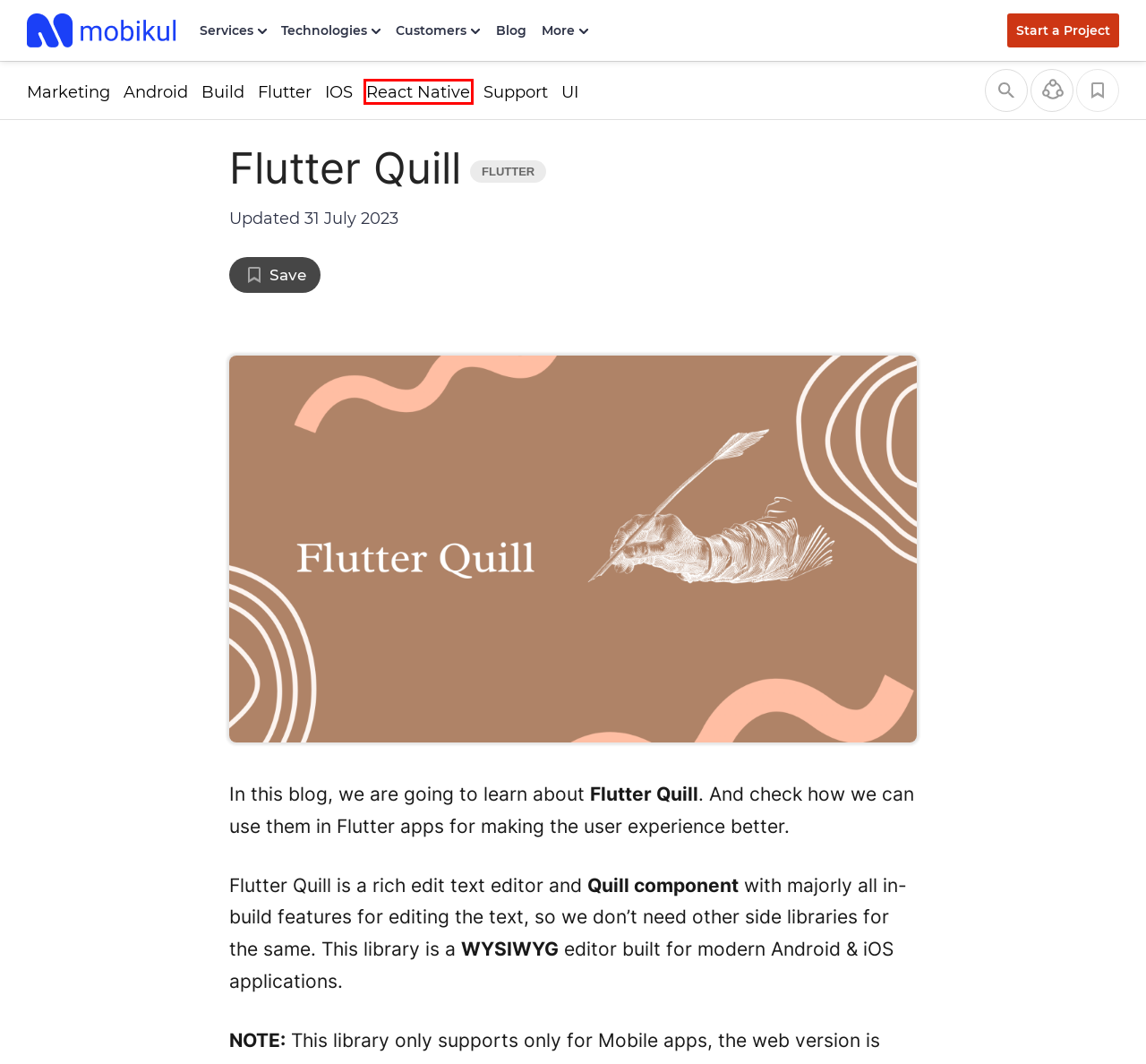Given a screenshot of a webpage with a red bounding box around a UI element, please identify the most appropriate webpage description that matches the new webpage after you click on the element. Here are the candidates:
A. eCommerce Mobile App Builder for Android and iOS for your eCommerce Website - Mobikul
B. Flutter App Development: The Complete Guide from Mobikul
C. Learn How to Develop Android Apps with Mobikul
D. React Native App Development Resources from Mobikul
E. How to Create Mobile App for Your Business? Read Ultimate Guide
F. Build - Mobikul
G. Reading List - Mobikul
H. Mobikul's Mobile App Technology Blogs - Mobikul

D